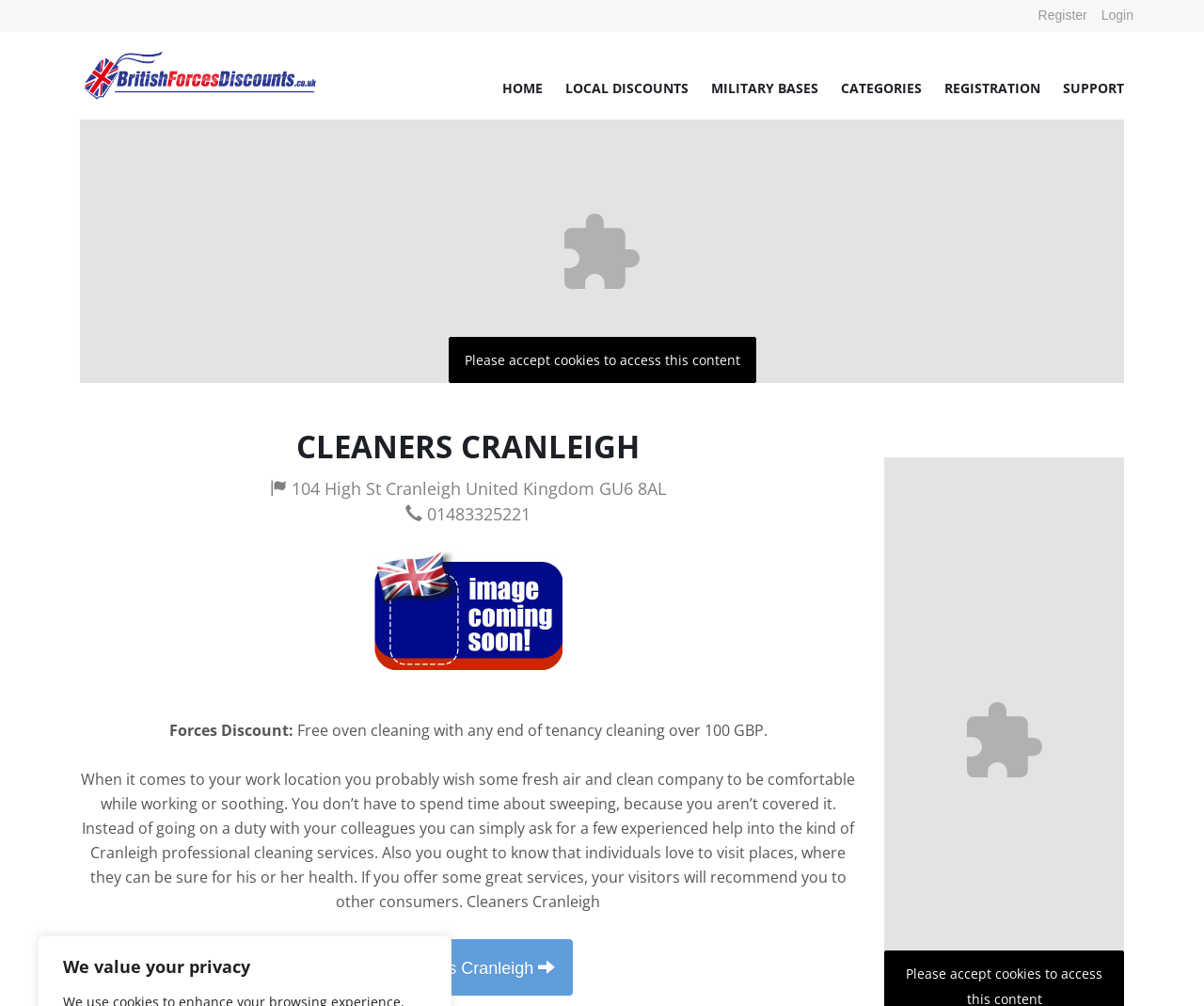Given the description "Military Bases", provide the bounding box coordinates of the corresponding UI element.

[0.572, 0.069, 0.68, 0.106]